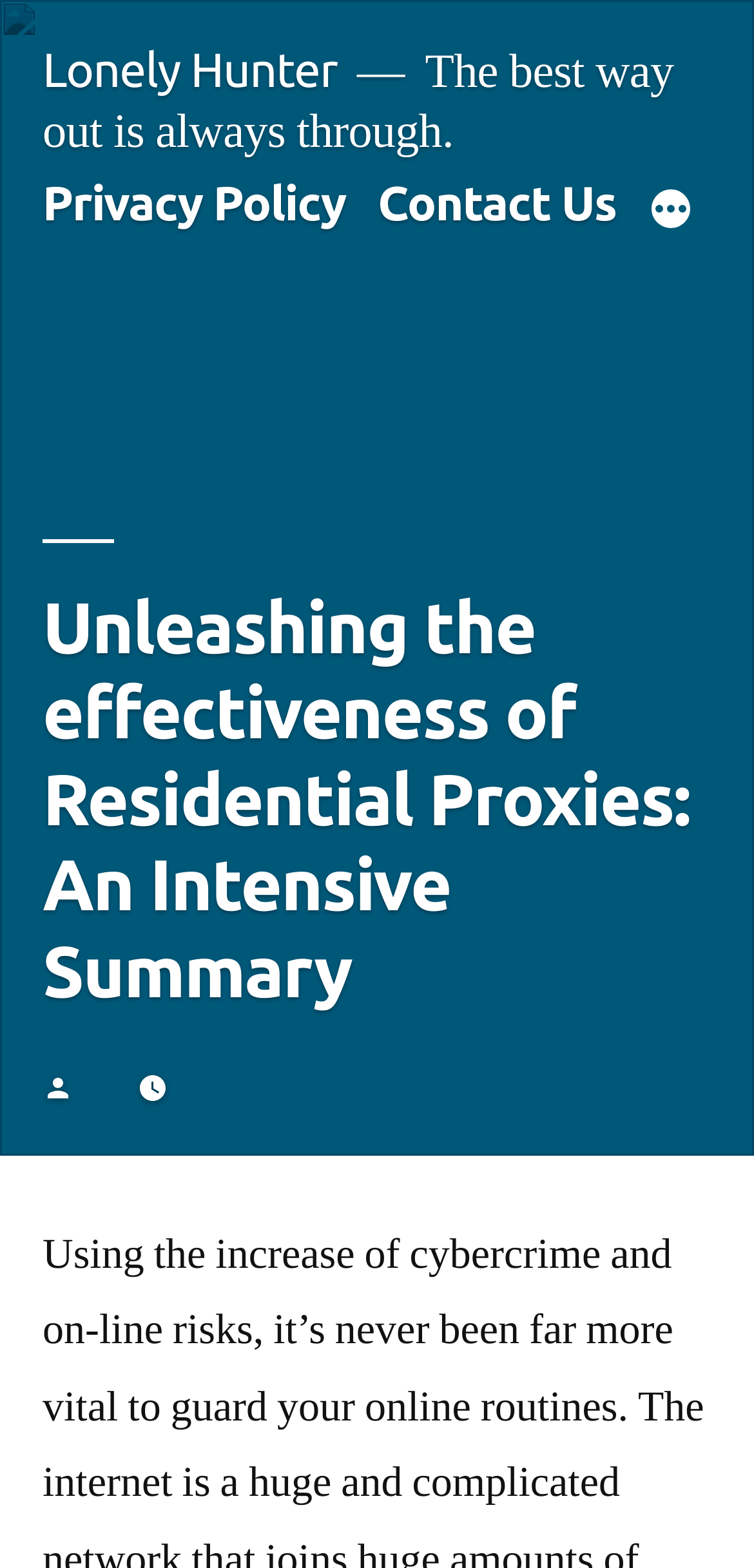Provide a thorough description of the webpage's content and layout.

The webpage is titled "Unleashing the effectiveness of Residential Proxies: An Intensive Summary – Lonely Hunter". At the top-left corner, there is a link to "Lonely Hunter". Next to it, there is a quote "The best way out is always through." 

Below the quote, there is a top menu navigation bar that spans almost the entire width of the page. The menu contains three items: "Privacy Policy" on the left, "Contact Us" in the middle, and a "More" button on the right with a dropdown menu.

Further down, there is a main heading that occupies a significant portion of the page, repeating the title "Unleashing the effectiveness of Residential Proxies: An Intensive Summary". 

At the bottom-left corner, there is a text "Posted by", likely indicating the author of the article.